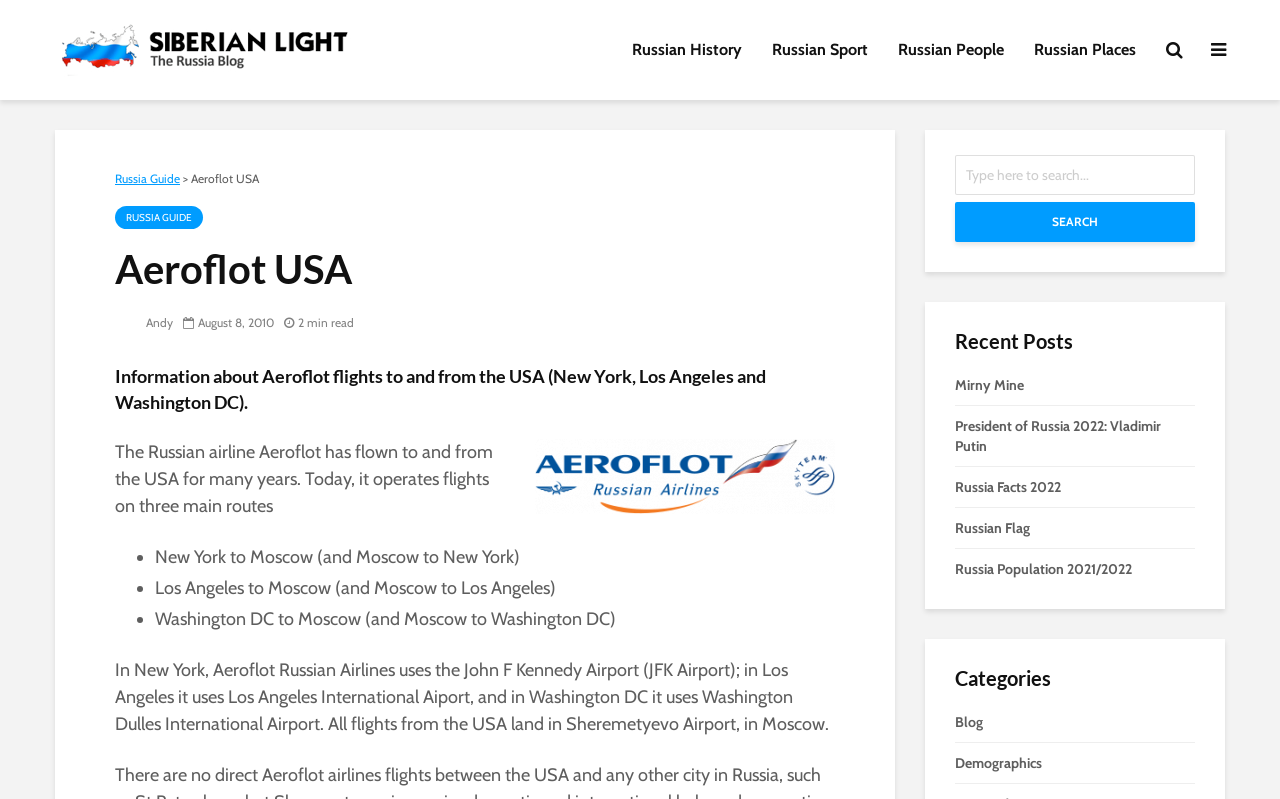Locate the bounding box coordinates of the element to click to perform the following action: 'Check recent posts'. The coordinates should be given as four float values between 0 and 1, in the form of [left, top, right, bottom].

[0.746, 0.409, 0.934, 0.444]